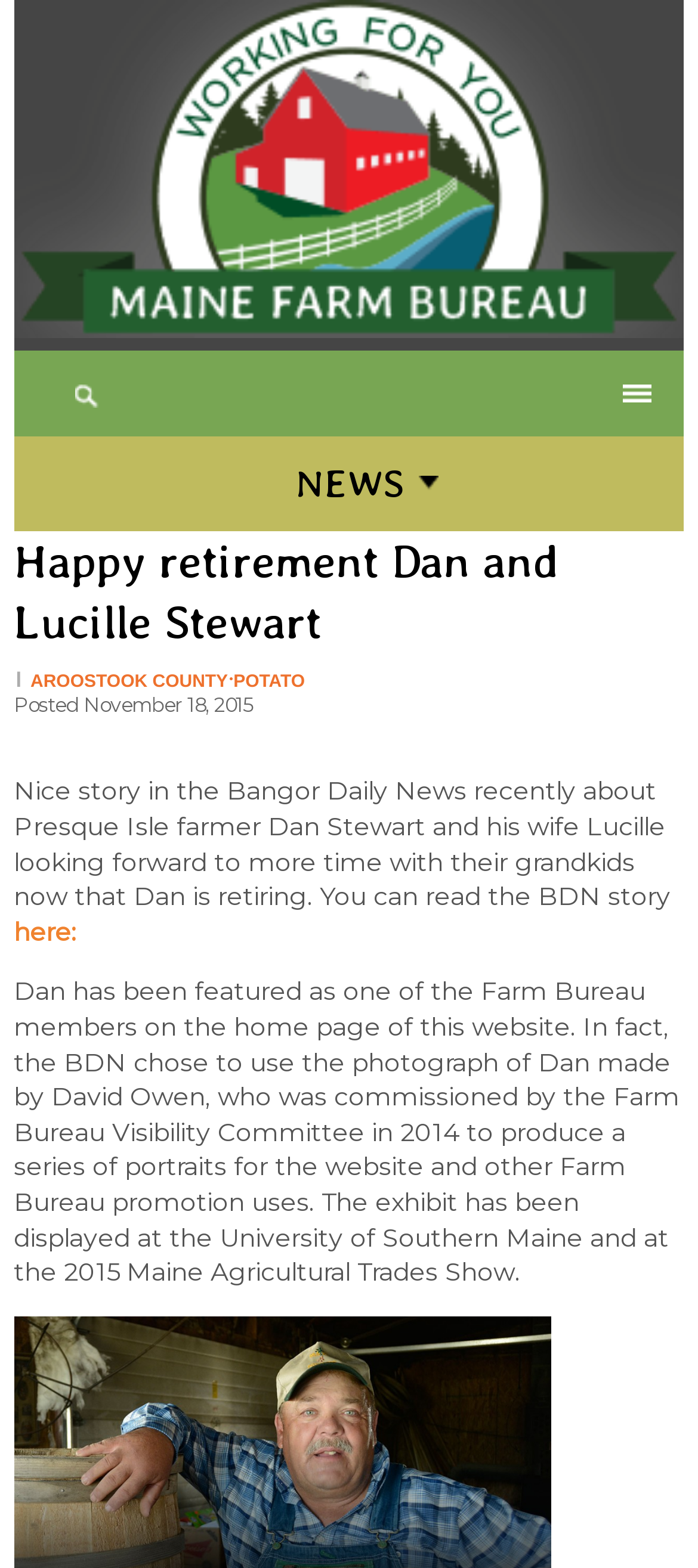Provide the bounding box coordinates for the UI element that is described by this text: "here:". The coordinates should be in the form of four float numbers between 0 and 1: [left, top, right, bottom].

[0.02, 0.584, 0.11, 0.604]